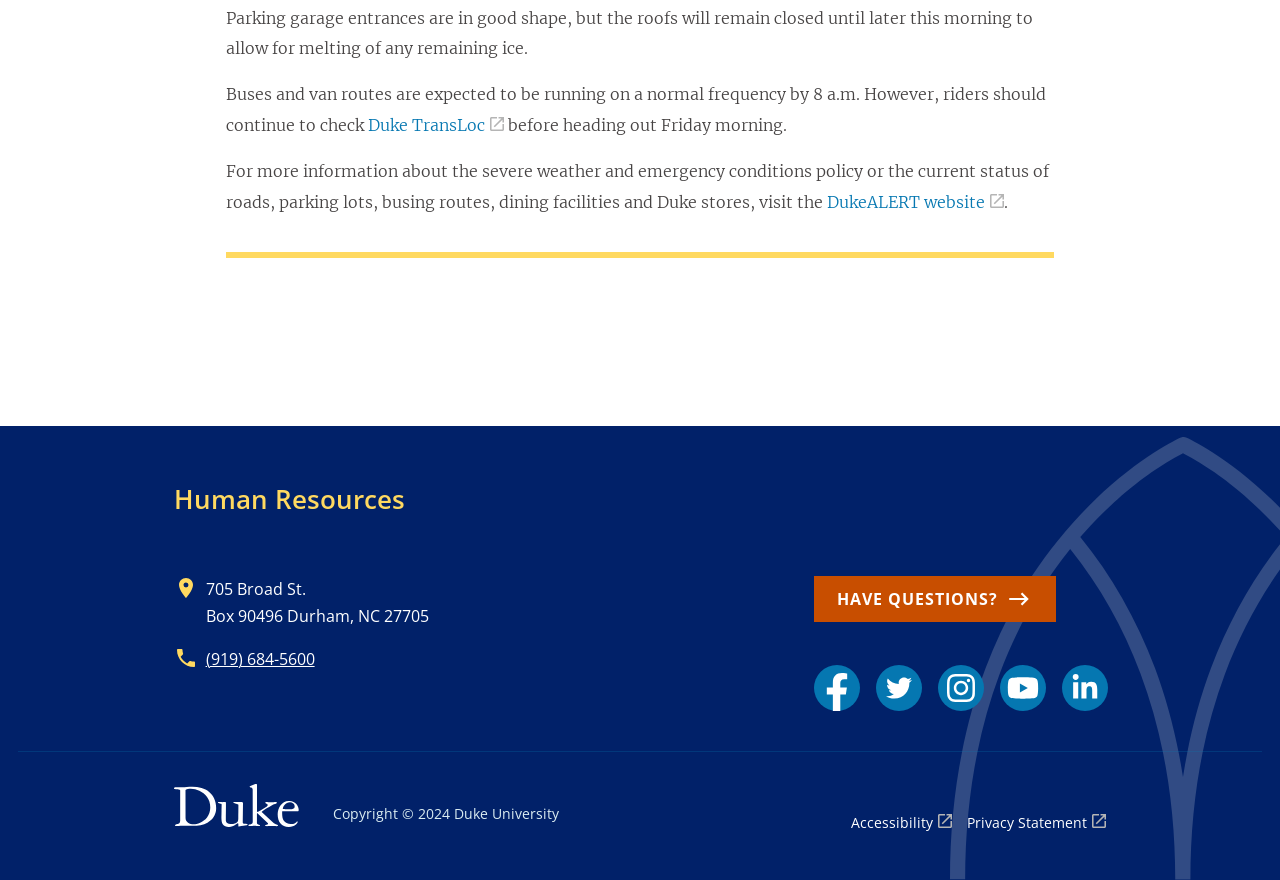Please locate the UI element described by "Duke TransLoc" and provide its bounding box coordinates.

[0.288, 0.13, 0.394, 0.153]